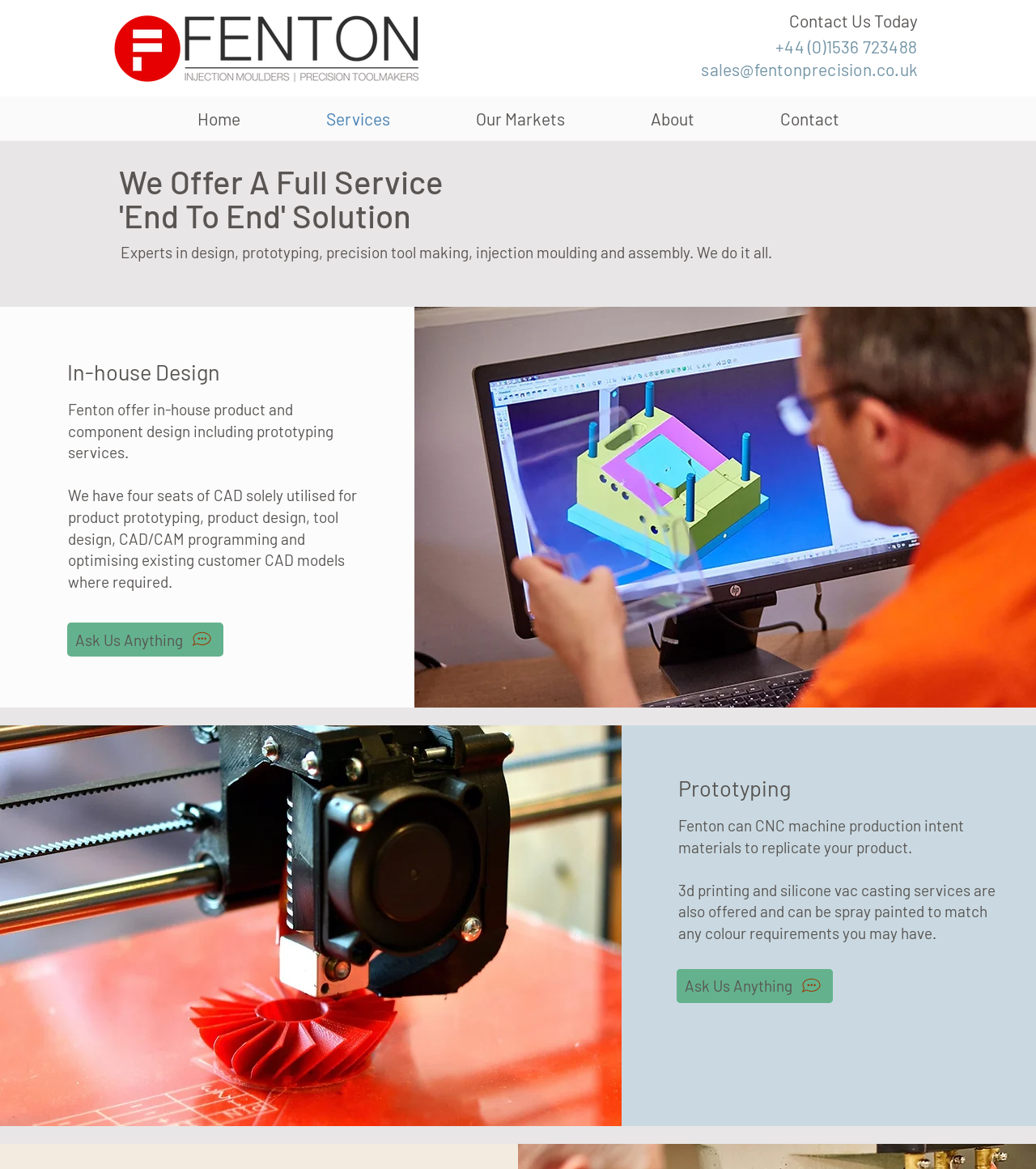Provide the bounding box coordinates of the UI element that matches the description: "About".

[0.587, 0.082, 0.712, 0.12]